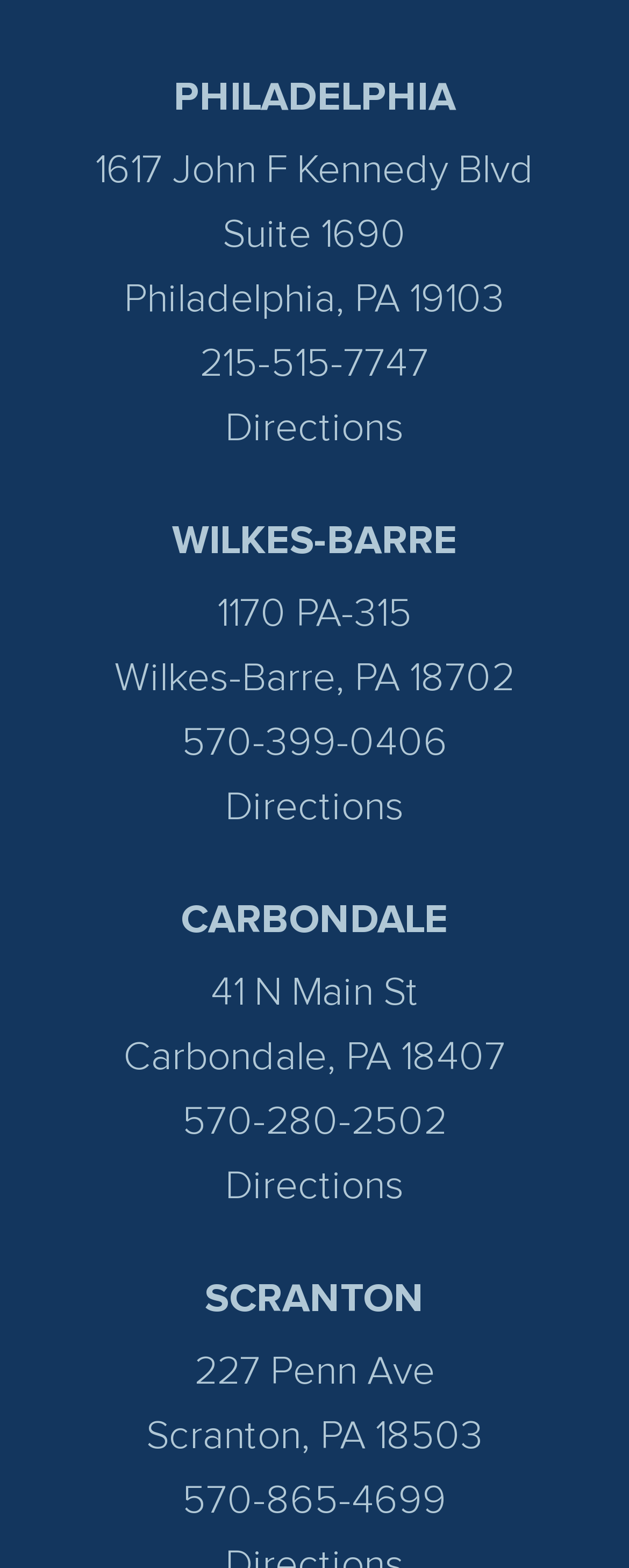Determine the bounding box coordinates for the region that must be clicked to execute the following instruction: "View top 100".

[0.308, 0.108, 0.692, 0.129]